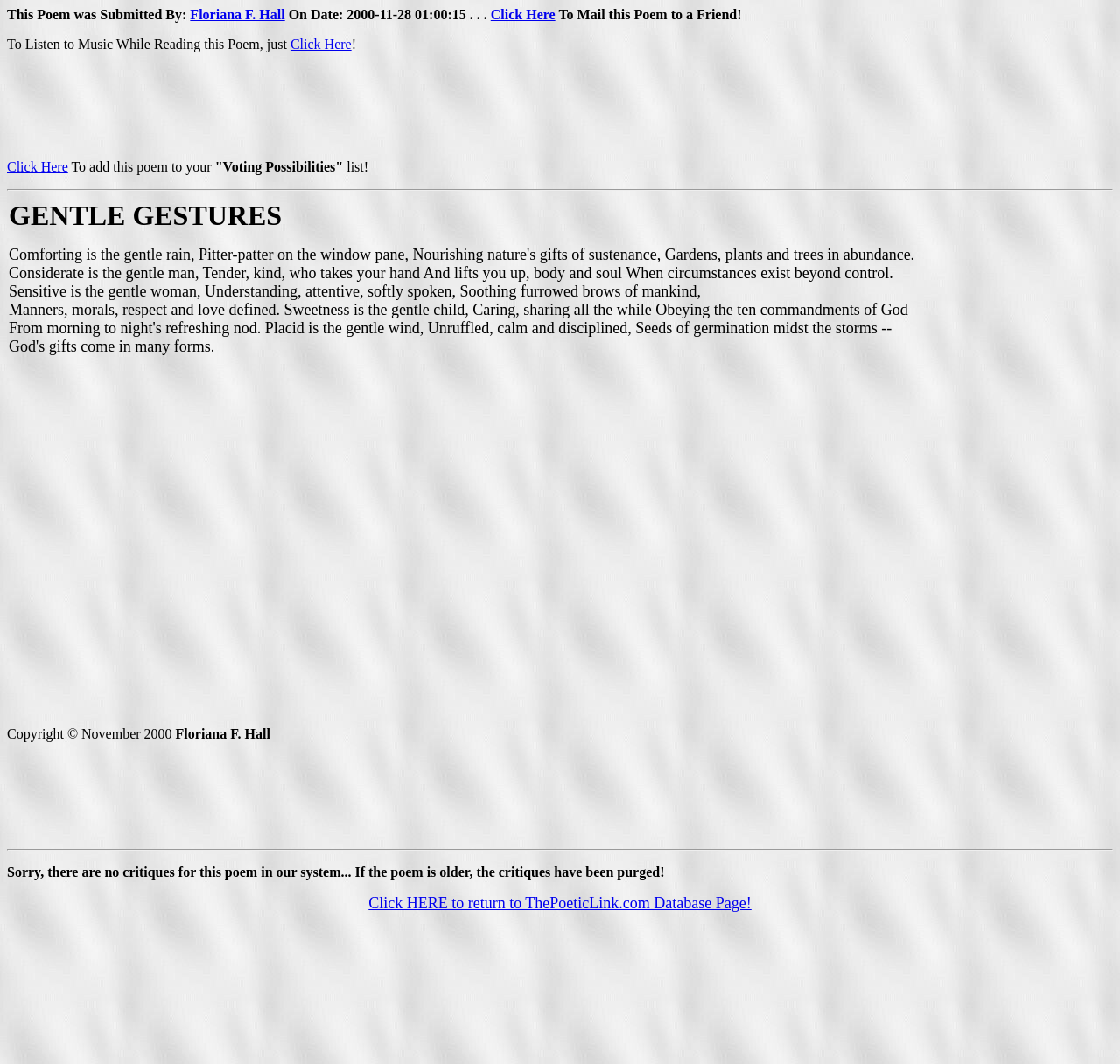Please identify the bounding box coordinates of the element's region that needs to be clicked to fulfill the following instruction: "Listen to music while reading this poem". The bounding box coordinates should consist of four float numbers between 0 and 1, i.e., [left, top, right, bottom].

[0.259, 0.035, 0.314, 0.049]